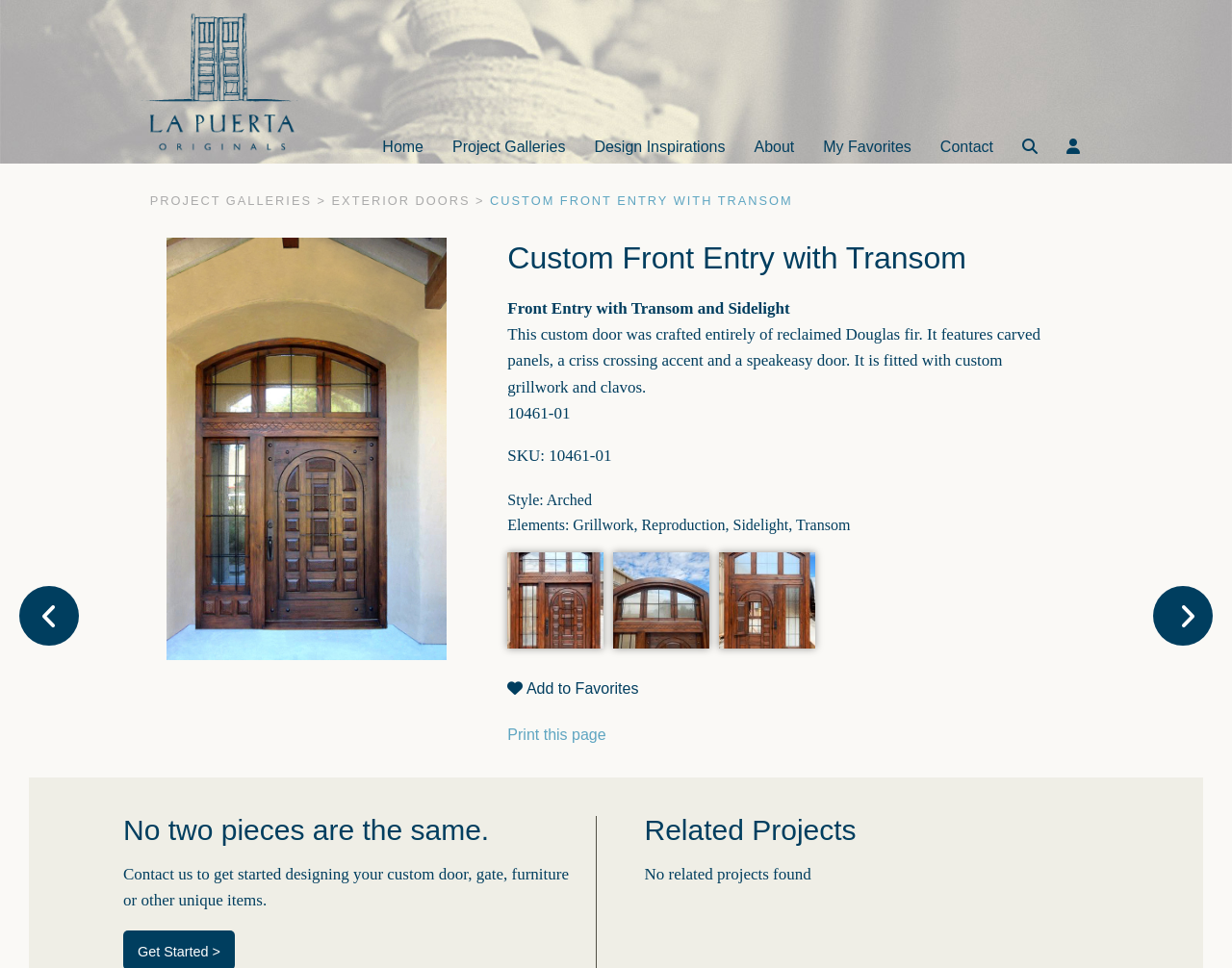Identify the bounding box coordinates of the region that needs to be clicked to carry out this instruction: "Search for a project". Provide these coordinates as four float numbers ranging from 0 to 1, i.e., [left, top, right, bottom].

[0.644, 0.077, 0.877, 0.119]